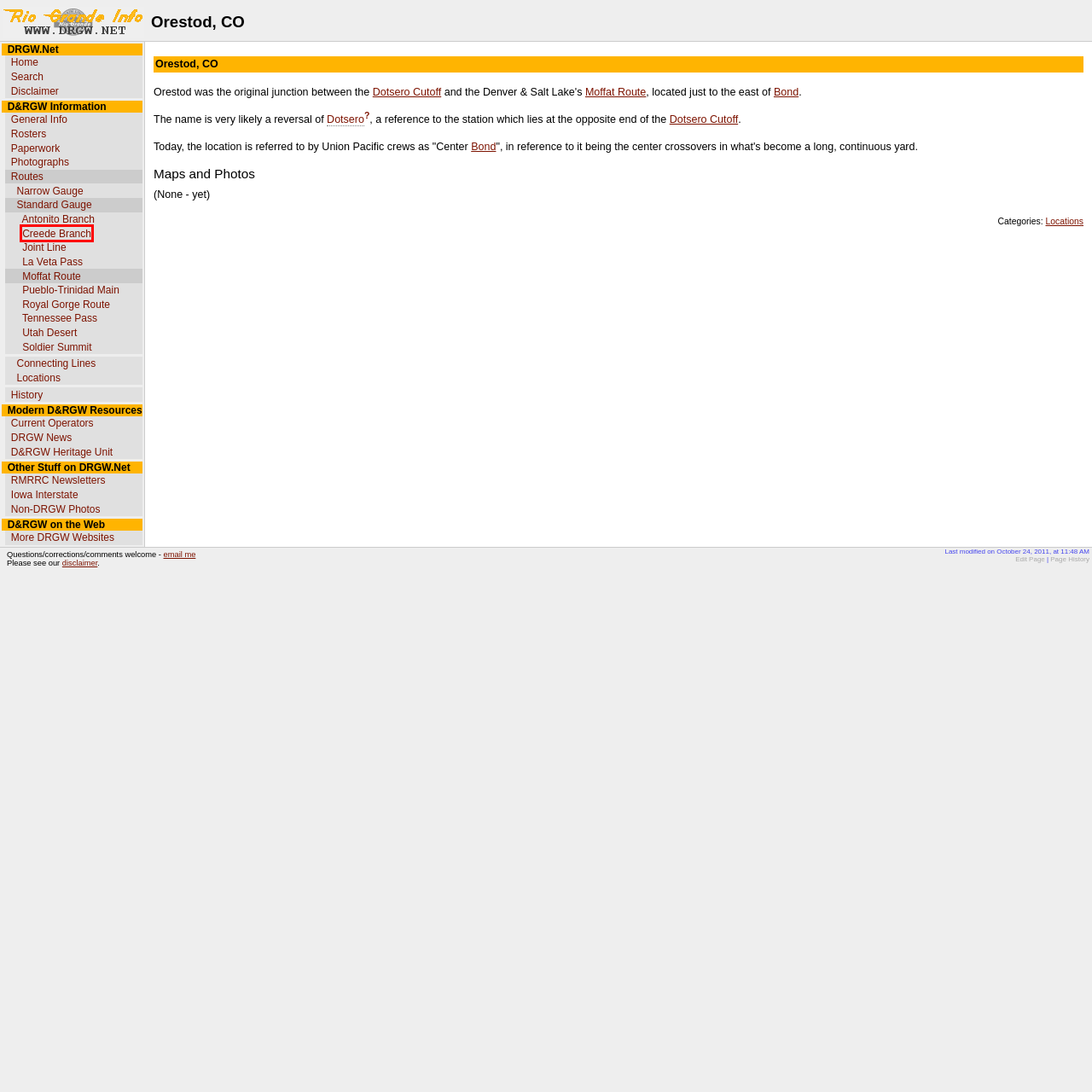Examine the screenshot of the webpage, which includes a red bounding box around an element. Choose the best matching webpage description for the page that will be displayed after clicking the element inside the red bounding box. Here are the candidates:
A. DRGW.Net | Creede Branch
B. DRGW.Net | La Veta Pass Route
C. DRGW.Net | Rio Grande History and Information
D. DRGW.Net : Rio Grande History and Information
E. DRGW.Net | Dotsero Cutoff
F. Unofficial Iowa Interstate Photo Archive and Railfan Guide | HomePage
G. DRGW.Net | Antonito Branch
H. DRGW.Net | Moffat Route - Denver-Bond Mainline

A